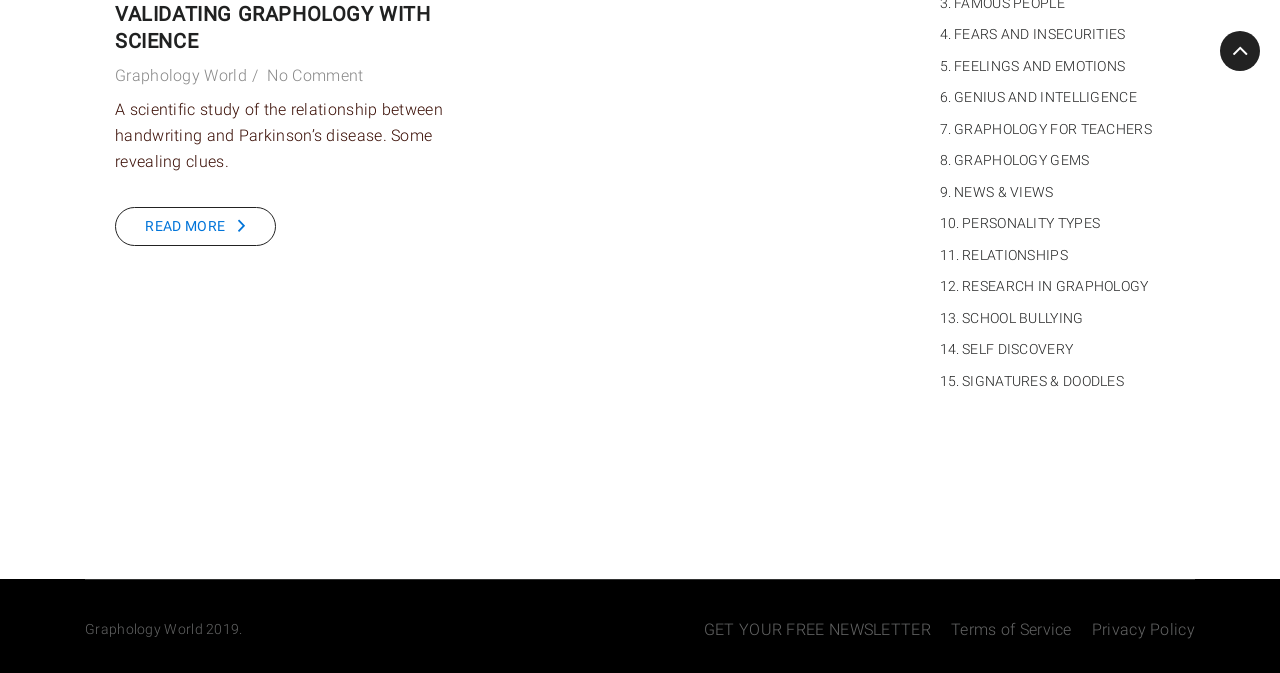How many links are there in the webpage?
Based on the screenshot, answer the question with a single word or phrase.

17